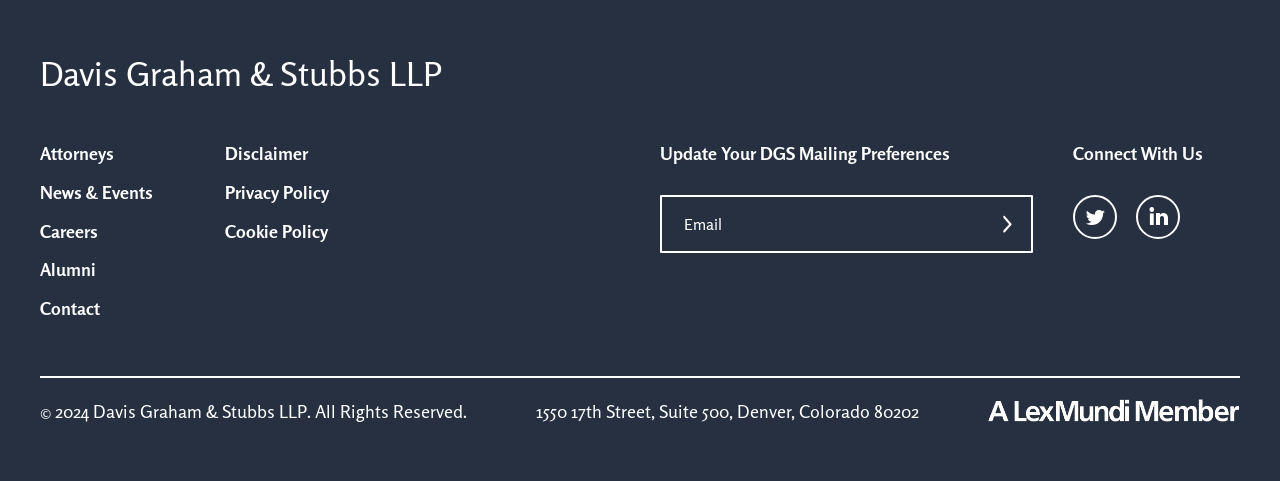Locate the bounding box coordinates of the clickable element to fulfill the following instruction: "Go to the 'Contact' page". Provide the coordinates as four float numbers between 0 and 1 in the format [left, top, right, bottom].

[0.031, 0.617, 0.078, 0.663]